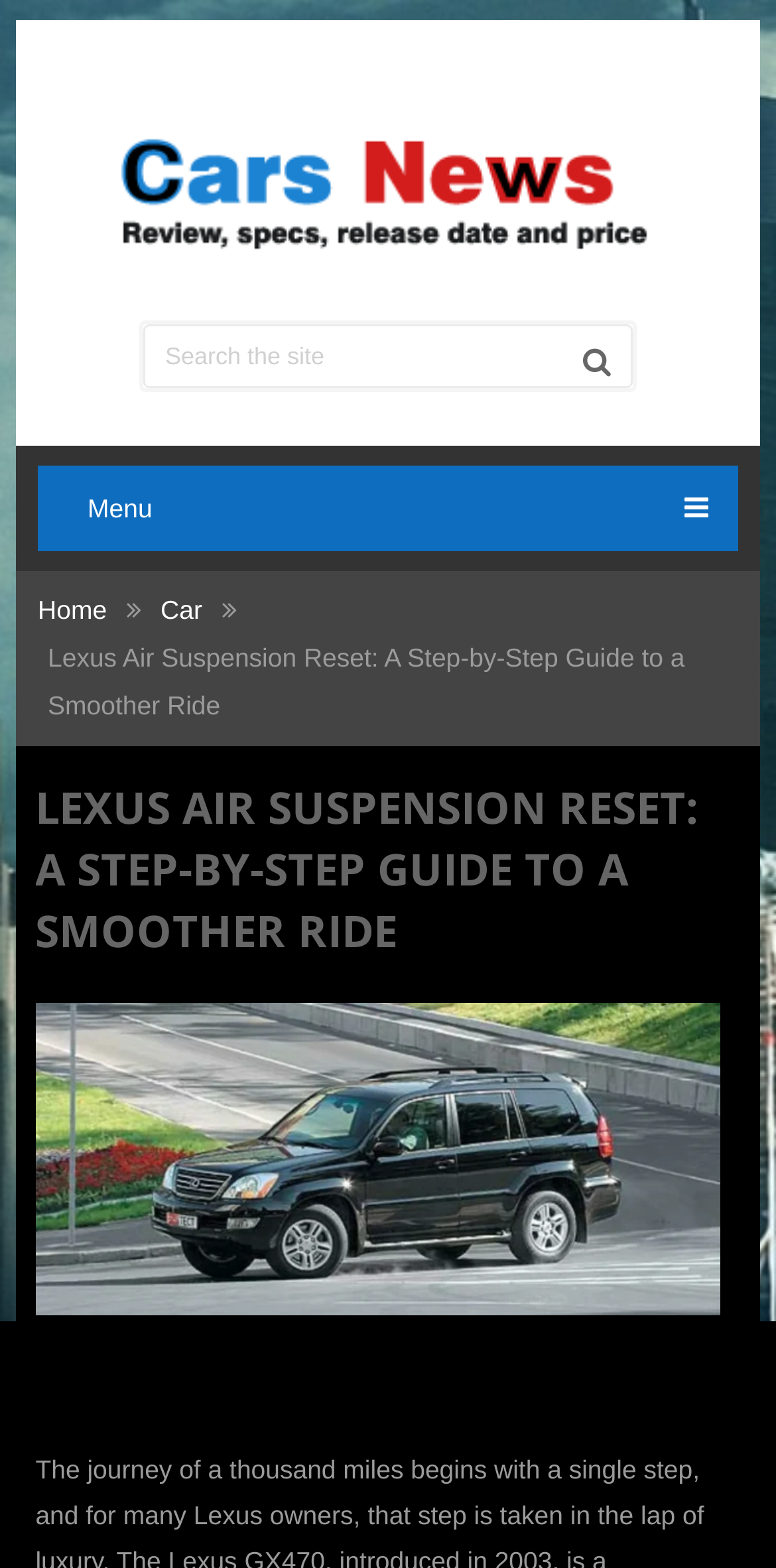Given the element description, predict the bounding box coordinates in the format (top-left x, top-left y, bottom-right x, bottom-right y). Make sure all values are between 0 and 1. Here is the element description: Menu

[0.049, 0.297, 0.951, 0.352]